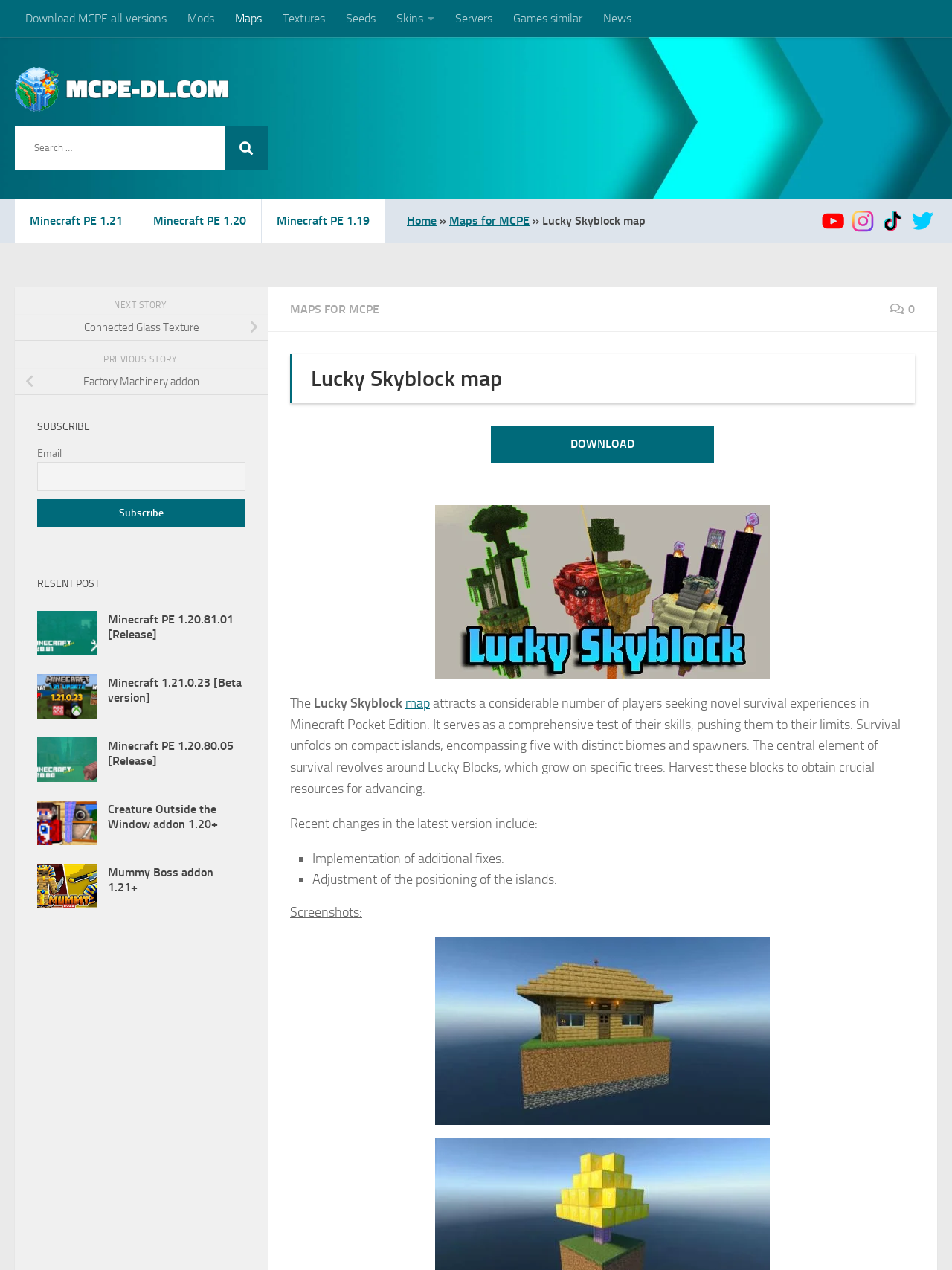Locate the bounding box coordinates of the clickable element to fulfill the following instruction: "Search for Minecraft PE maps". Provide the coordinates as four float numbers between 0 and 1 in the format [left, top, right, bottom].

[0.016, 0.1, 0.281, 0.134]